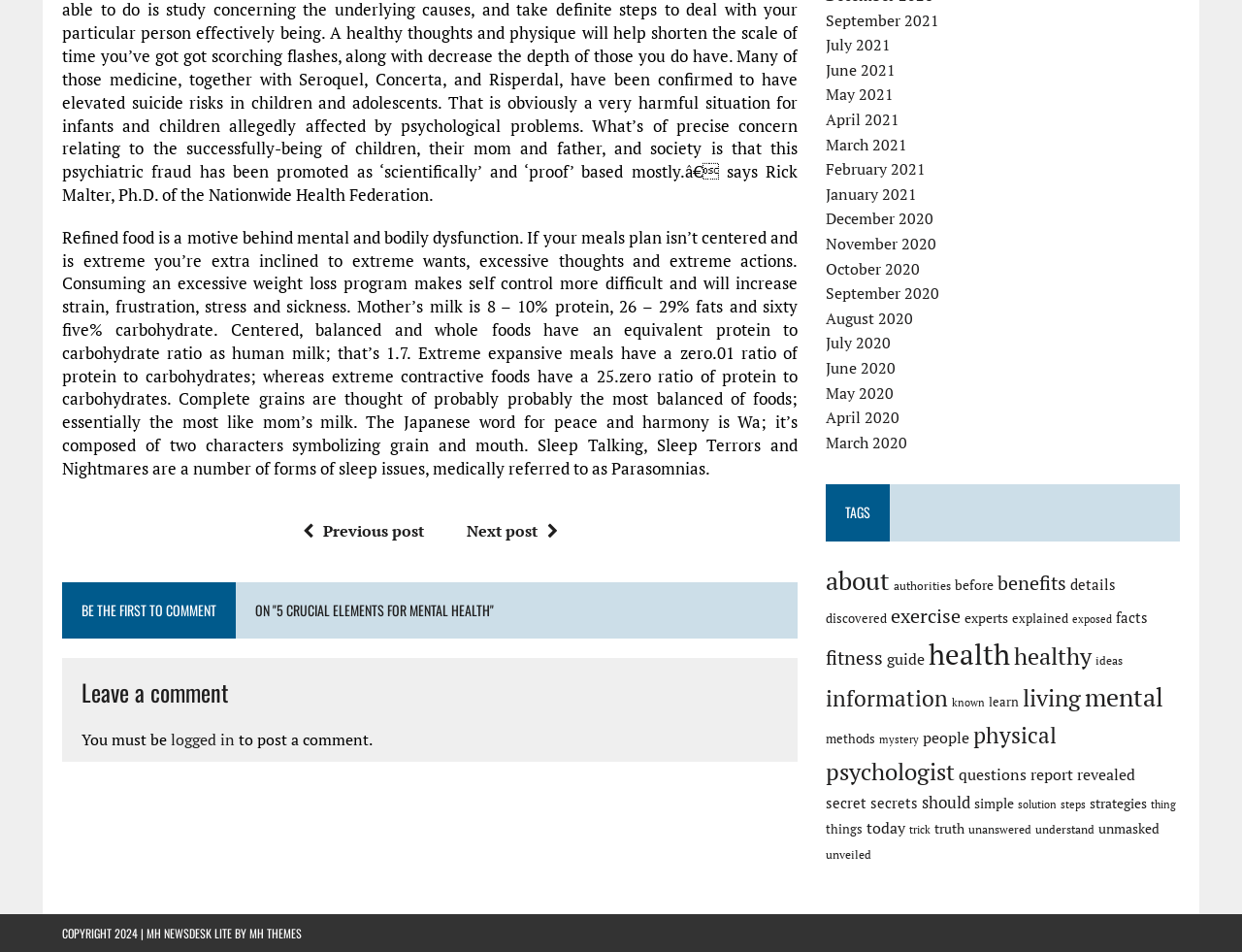Refer to the image and provide a thorough answer to this question:
What are some forms of sleep issues mentioned in the text?

The text mentions that Sleep Talking, Sleep Terrors, and Nightmares are forms of sleep issues, medically referred to as Parasomnias.